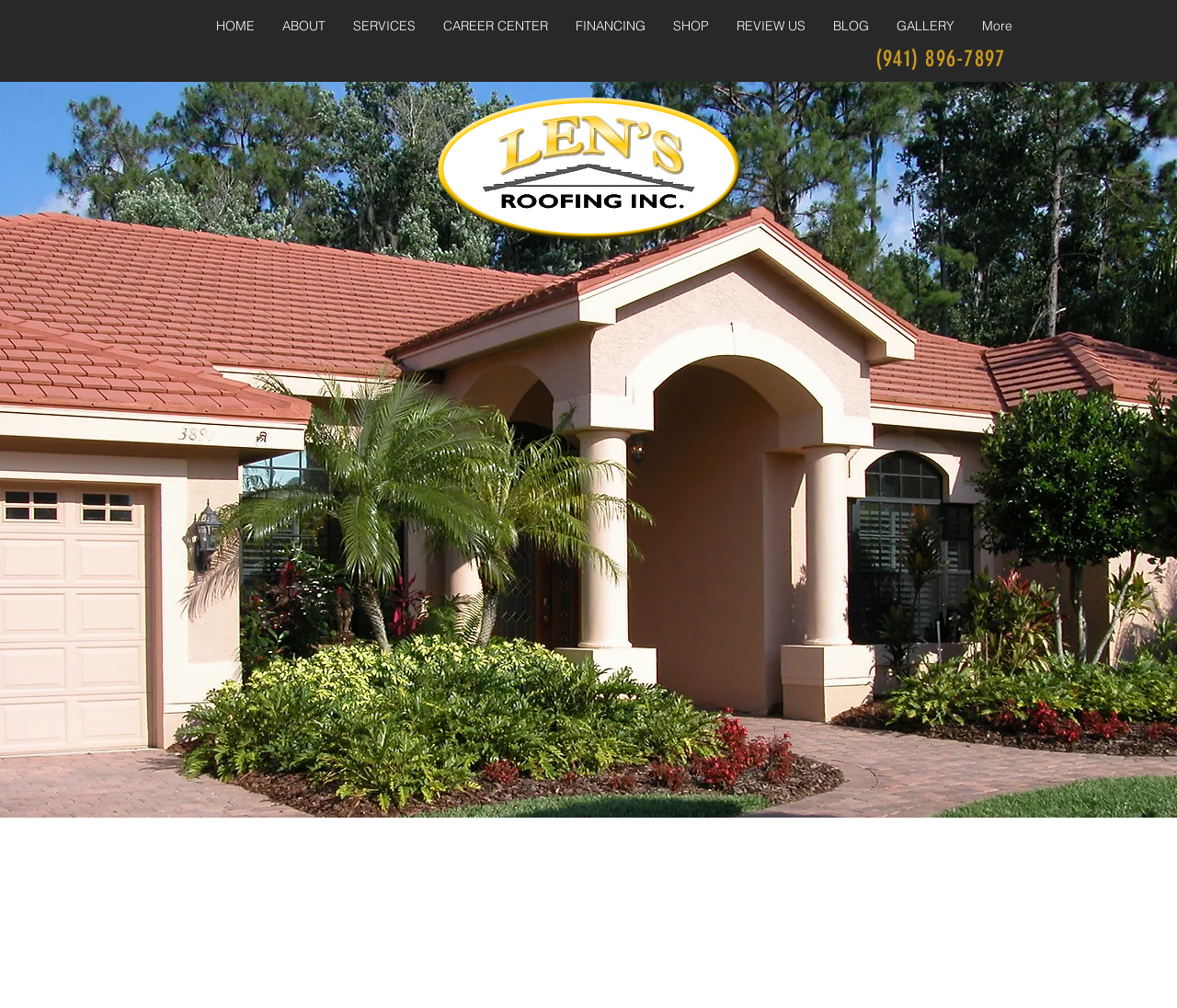Please find the bounding box coordinates of the element's region to be clicked to carry out this instruction: "Read the blog".

[0.696, 0.013, 0.75, 0.039]